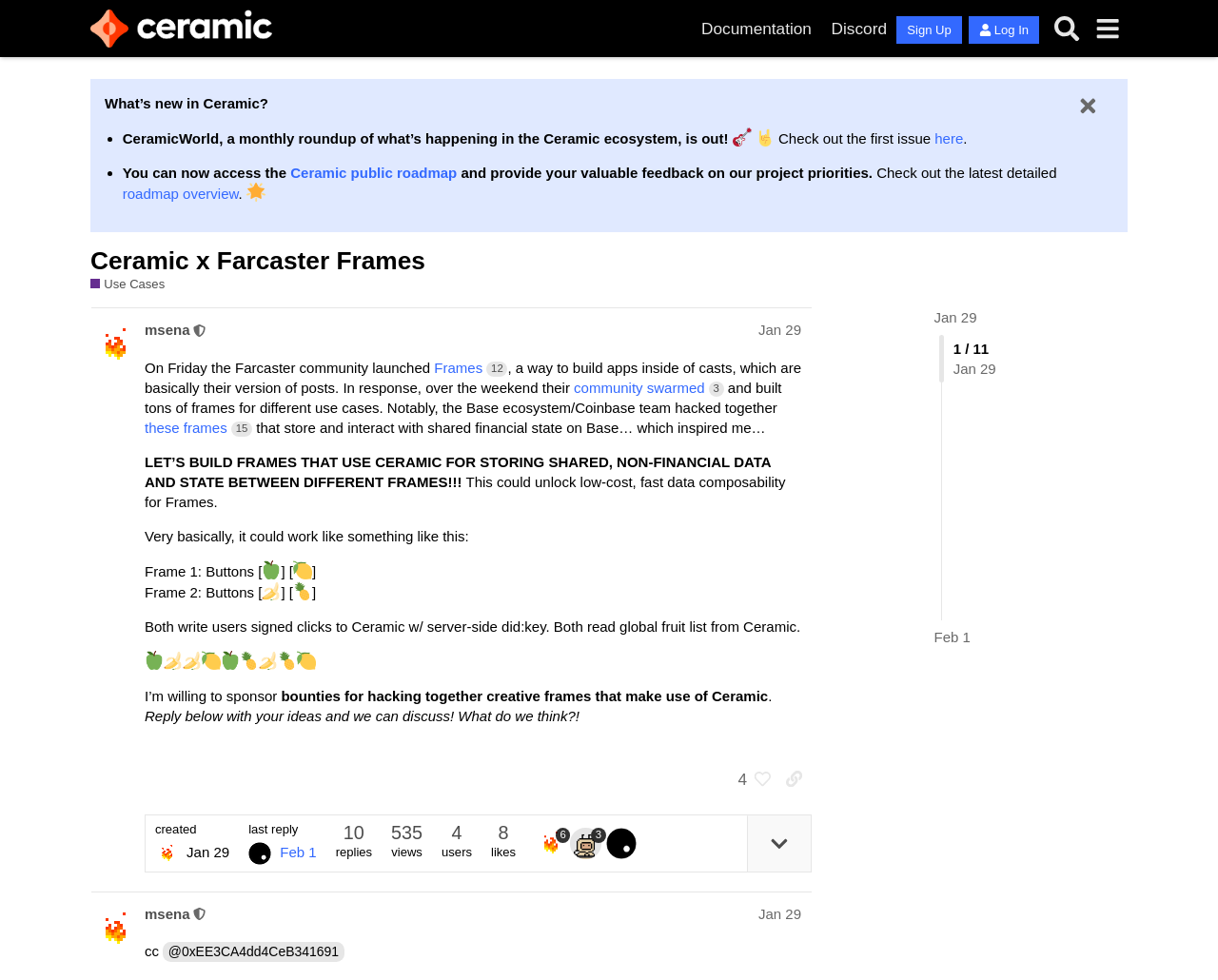Find the bounding box coordinates of the element to click in order to complete the given instruction: "Click on the 'Sign Up' button."

[0.736, 0.017, 0.79, 0.045]